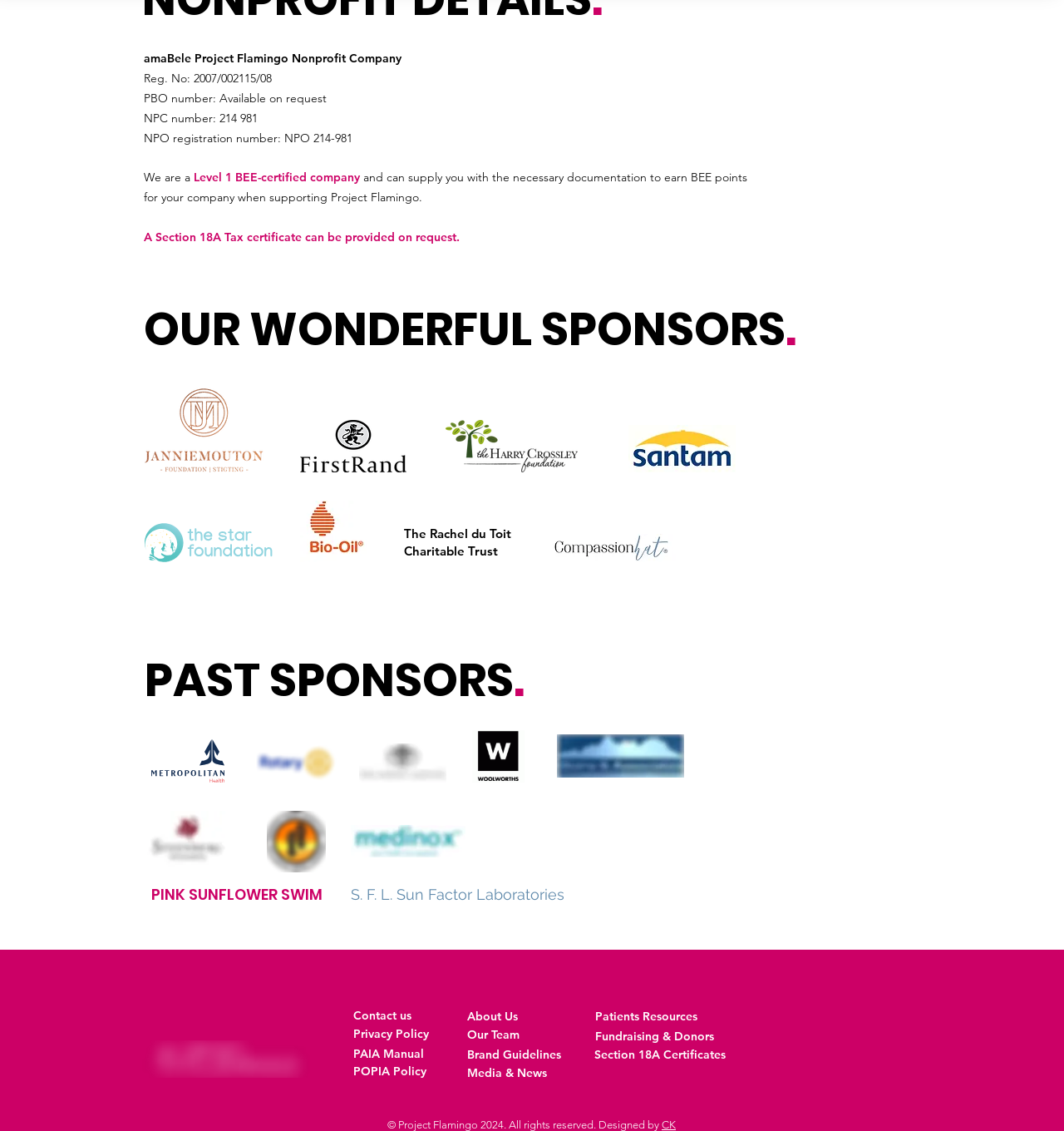Give the bounding box coordinates for this UI element: "Media & News". The coordinates should be four float numbers between 0 and 1, arranged as [left, top, right, bottom].

[0.439, 0.944, 0.546, 0.955]